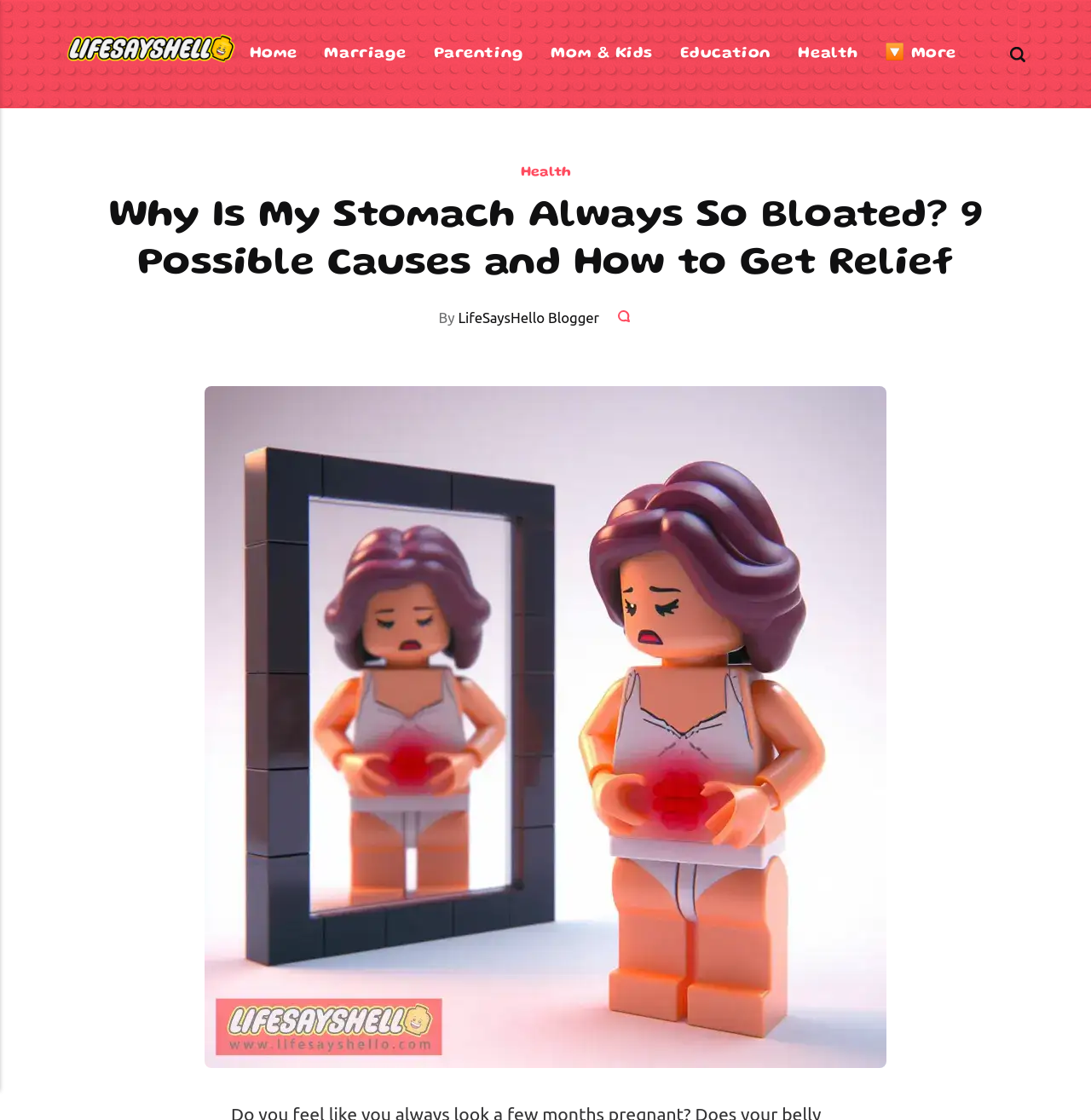Find the bounding box coordinates for the element that must be clicked to complete the instruction: "read more about marriage". The coordinates should be four float numbers between 0 and 1, indicated as [left, top, right, bottom].

[0.285, 0.037, 0.385, 0.06]